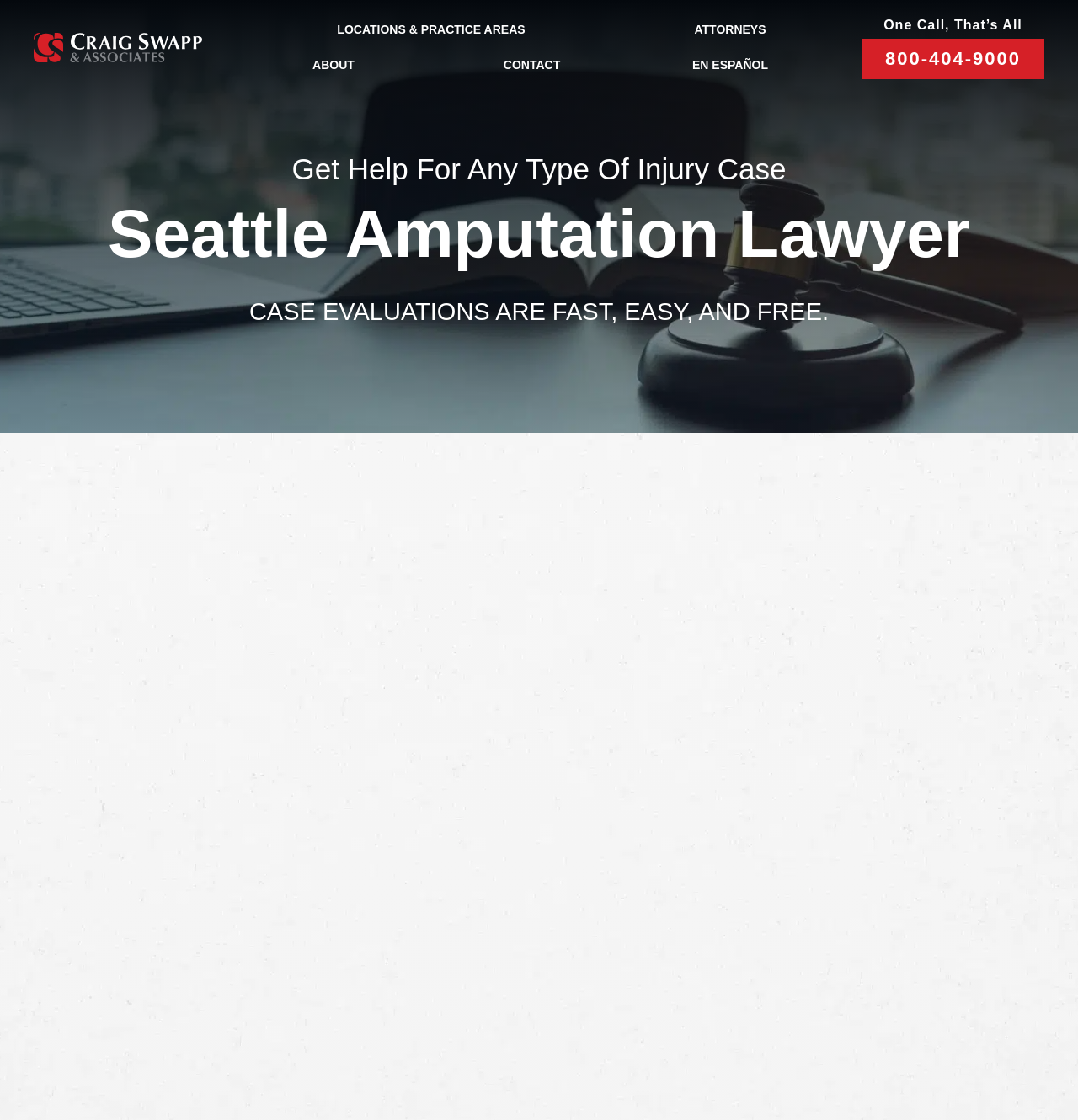Point out the bounding box coordinates of the section to click in order to follow this instruction: "Call the phone number".

[0.799, 0.035, 0.969, 0.071]